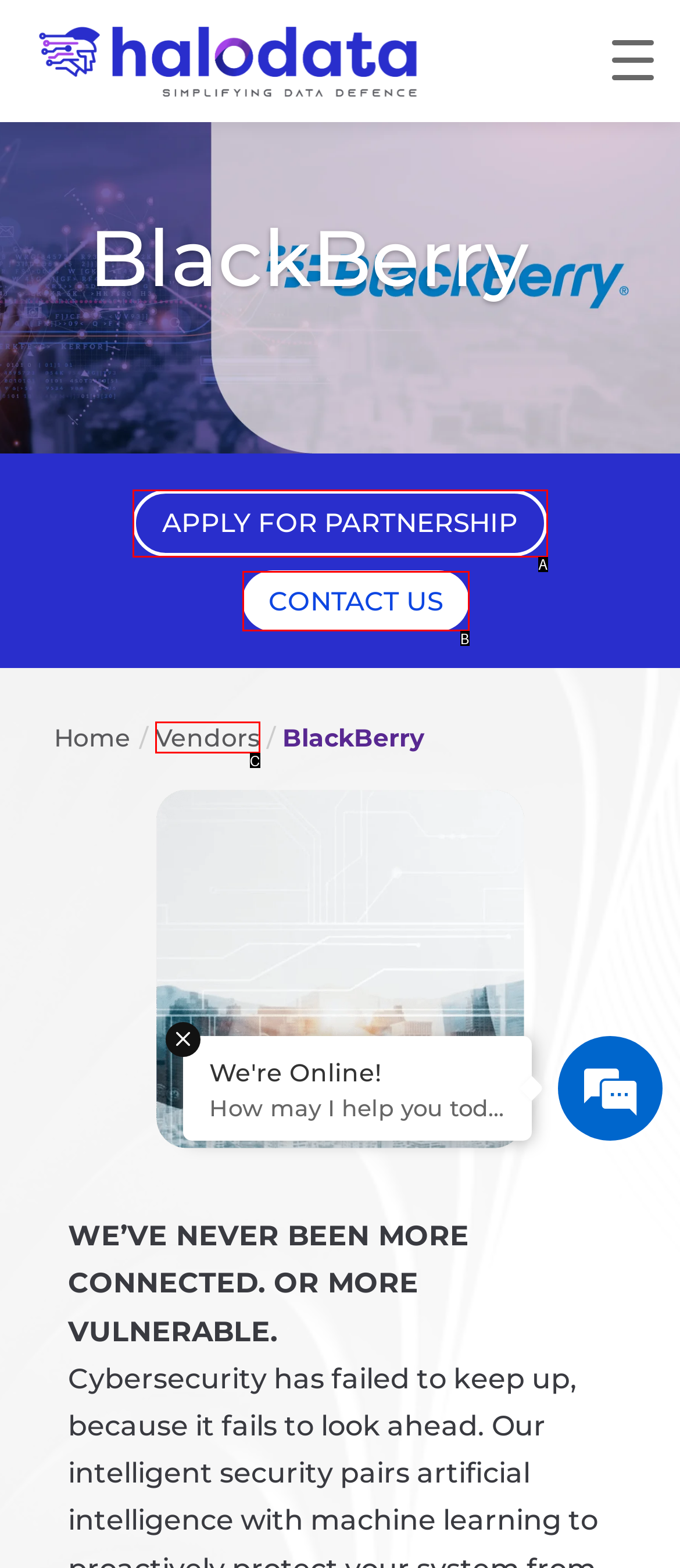Tell me which one HTML element best matches the description: APPLY FOR PARTNERSHIP Answer with the option's letter from the given choices directly.

A